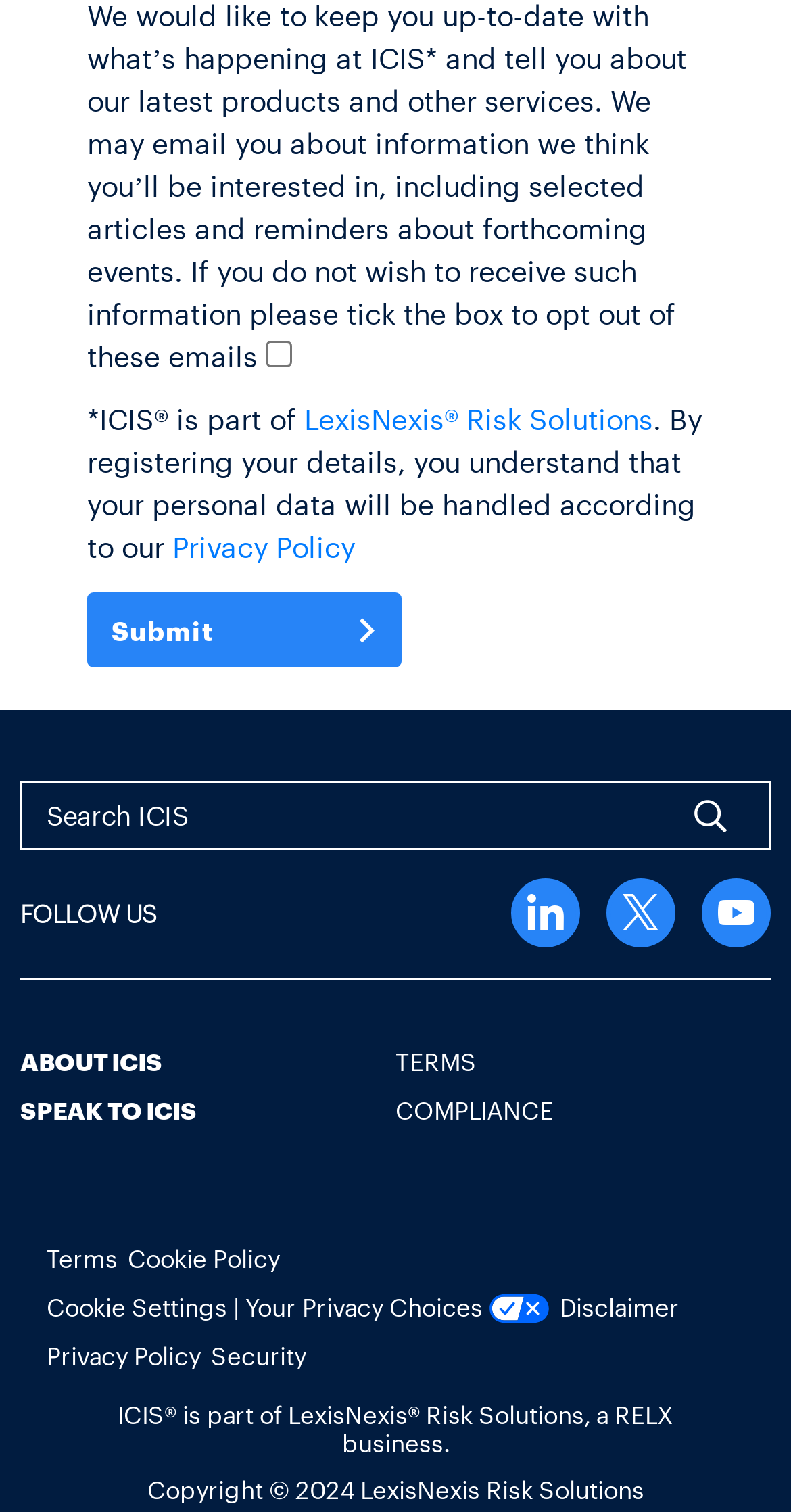Pinpoint the bounding box coordinates of the clickable area necessary to execute the following instruction: "Submit registration". The coordinates should be given as four float numbers between 0 and 1, namely [left, top, right, bottom].

[0.11, 0.392, 0.508, 0.442]